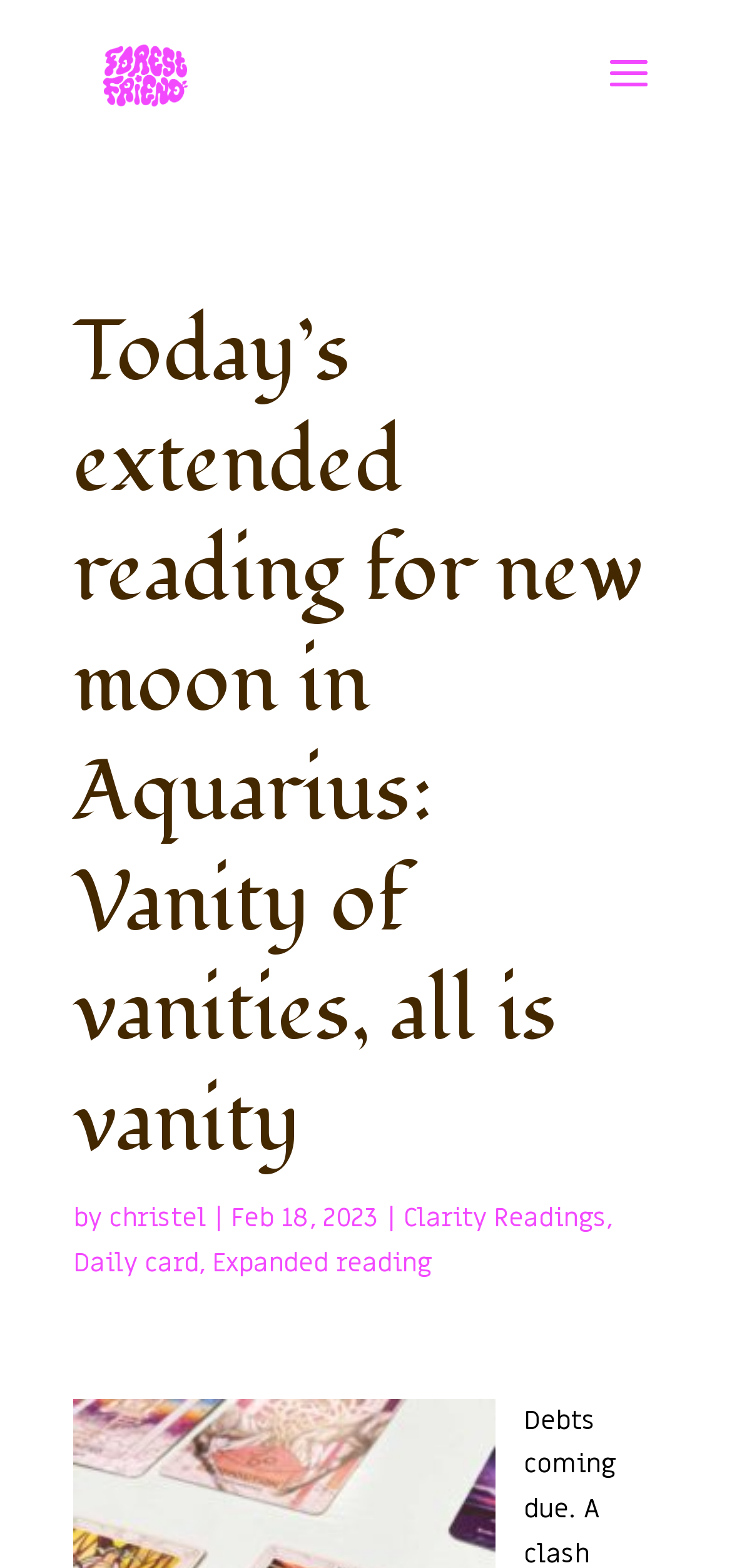What is the alternative to the daily card?
We need a detailed and meticulous answer to the question.

The alternative to the daily card can be found in the link 'Expanded reading' which is located below the links to the daily card and clarity readings.